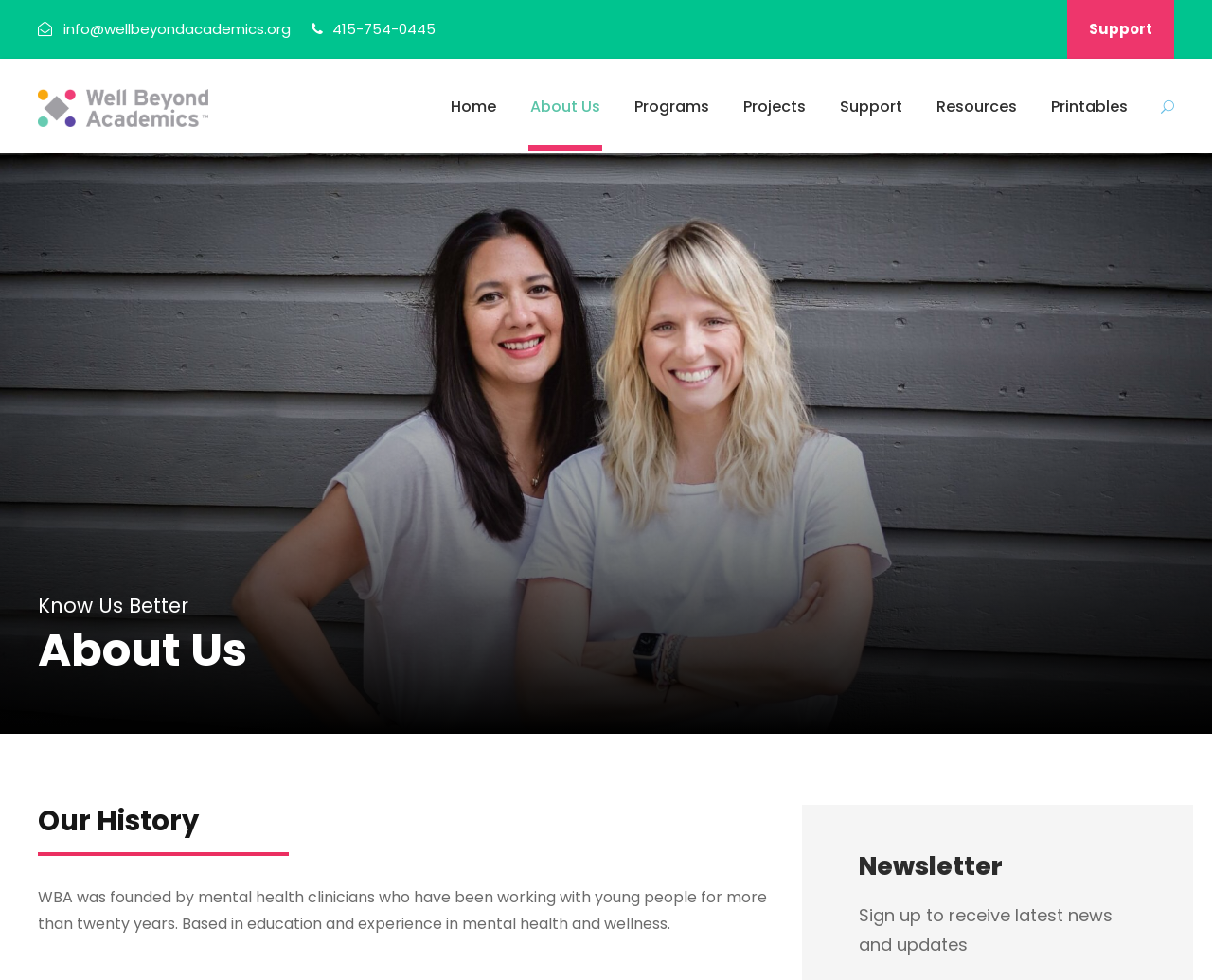What is the purpose of the newsletter?
Please provide a single word or phrase as your answer based on the image.

To receive latest news and updates